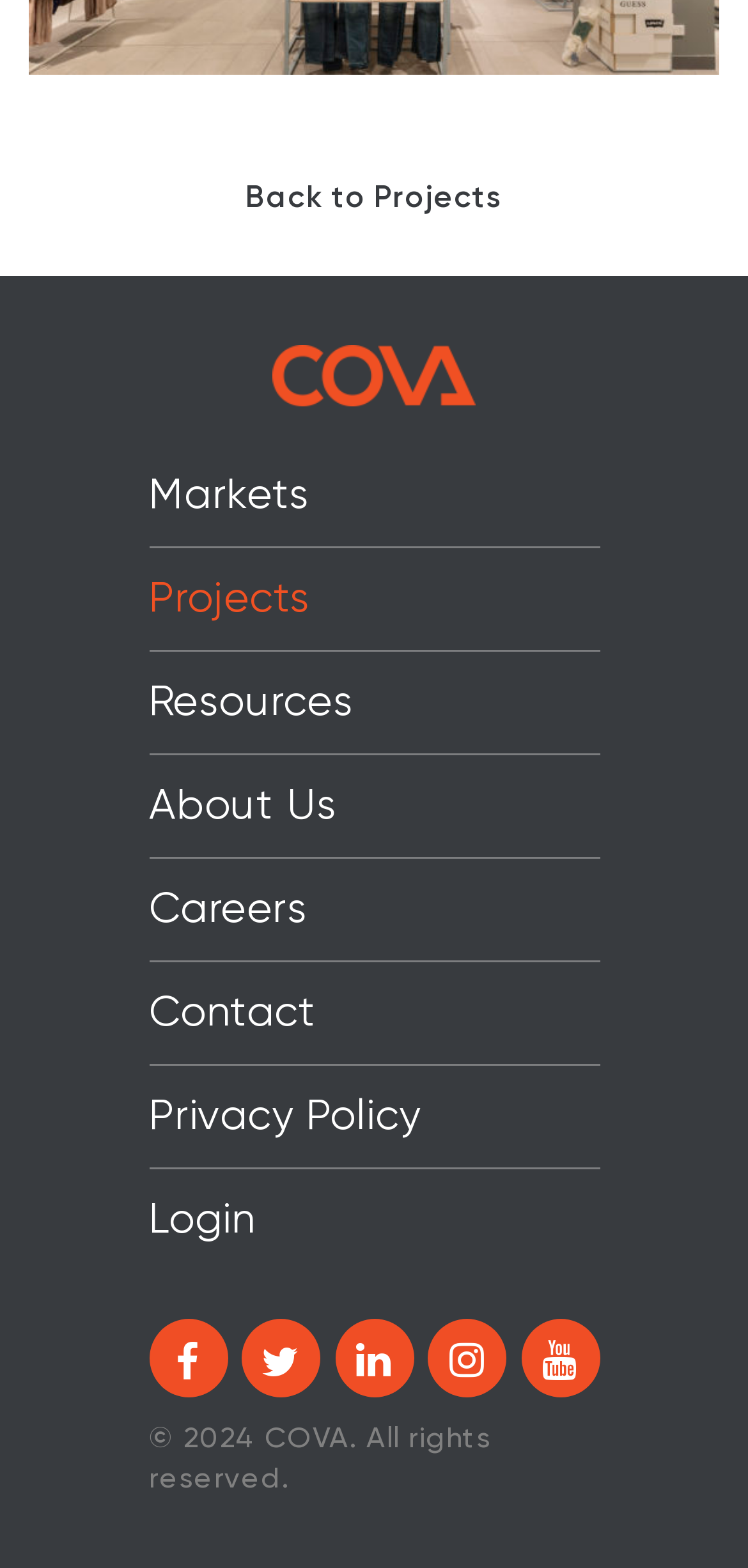Given the webpage screenshot, identify the bounding box of the UI element that matches this description: "Privacy Policy".

[0.199, 0.697, 0.801, 0.726]